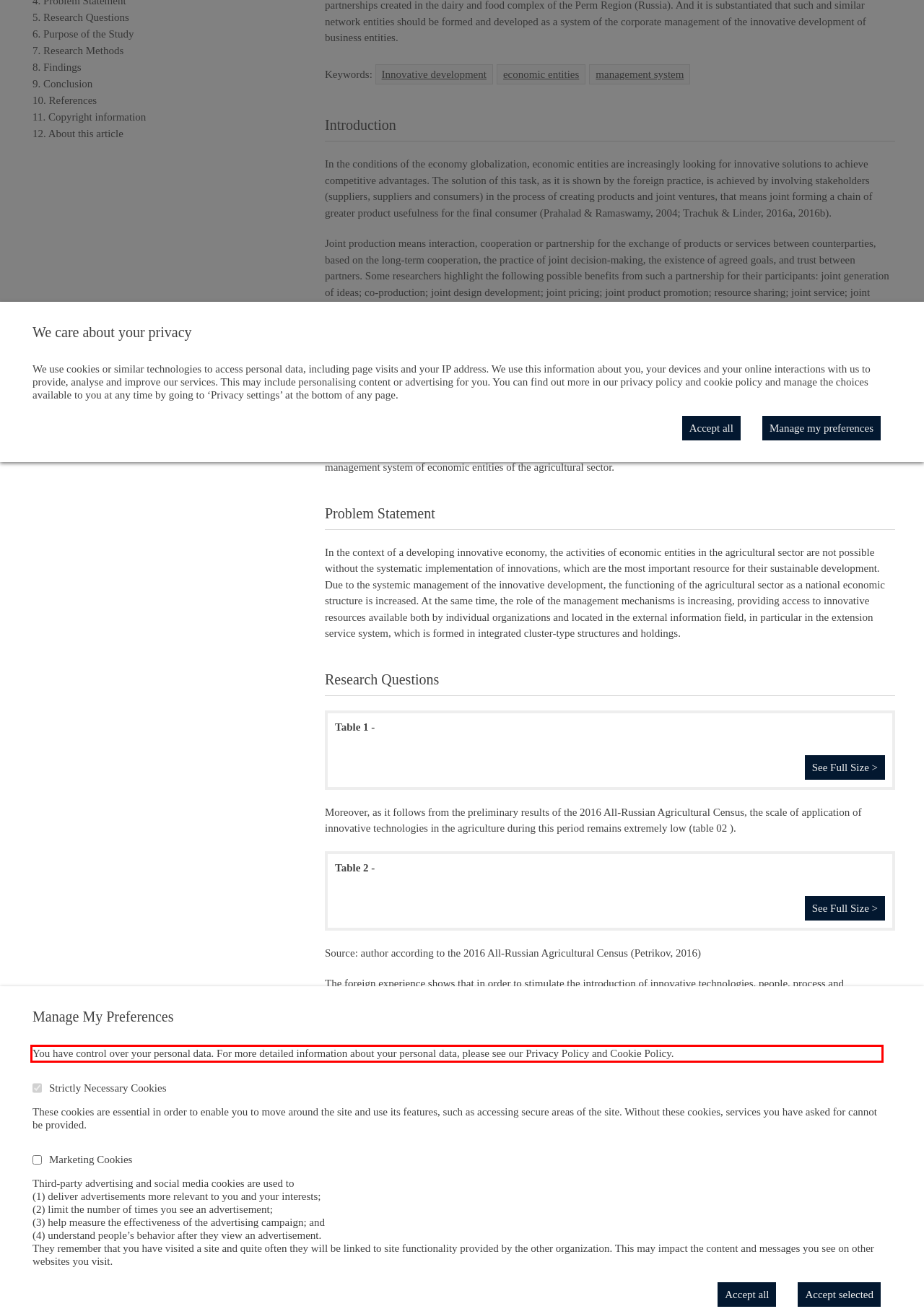Identify the text within the red bounding box on the webpage screenshot and generate the extracted text content.

You have control over your personal data. For more detailed information about your personal data, please see our Privacy Policy and Cookie Policy.